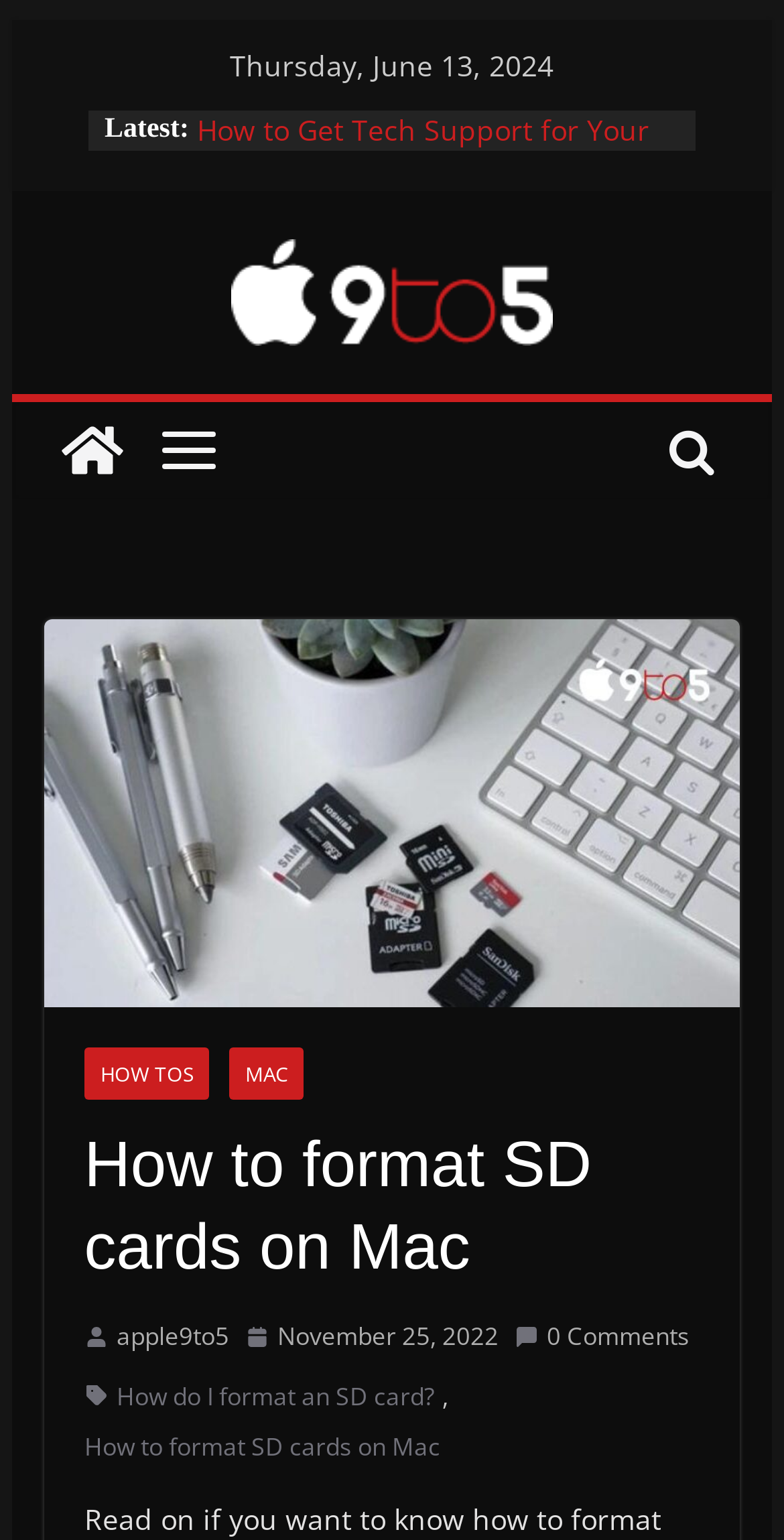Determine the main heading text of the webpage.

How to format SD cards on Mac